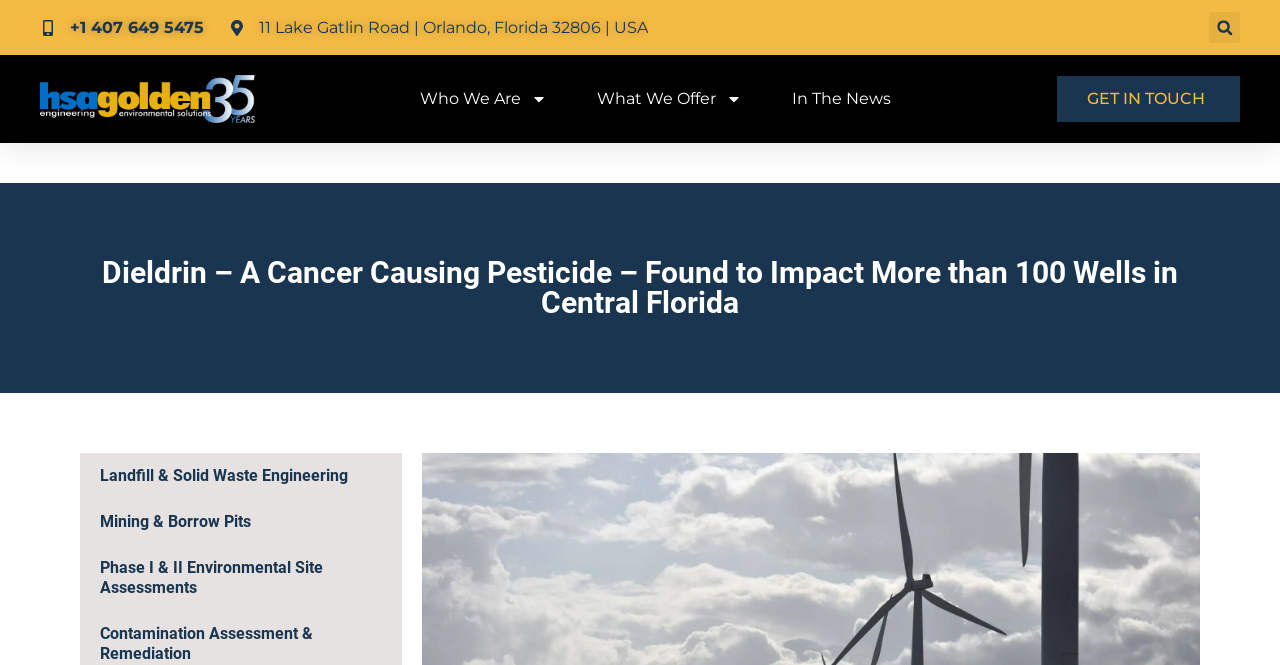What is the address on the webpage?
From the details in the image, answer the question comprehensively.

I searched for an address on the webpage and found it in the top section, which is '11 Lake Gatlin Road | Orlando, Florida 32806 | USA'.